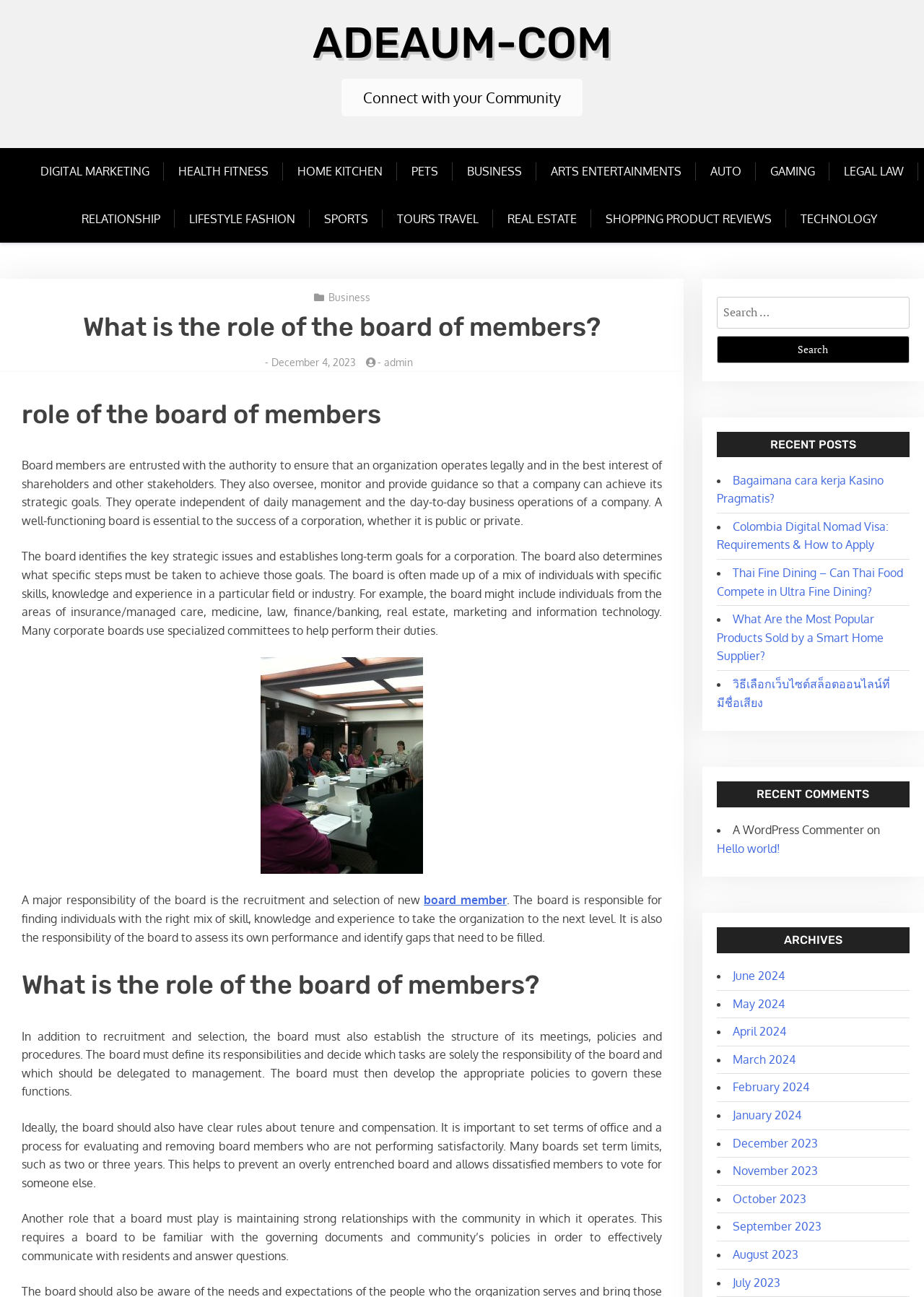Show the bounding box coordinates of the element that should be clicked to complete the task: "Click on the 'DIGITAL MARKETING' link".

[0.044, 0.114, 0.177, 0.151]